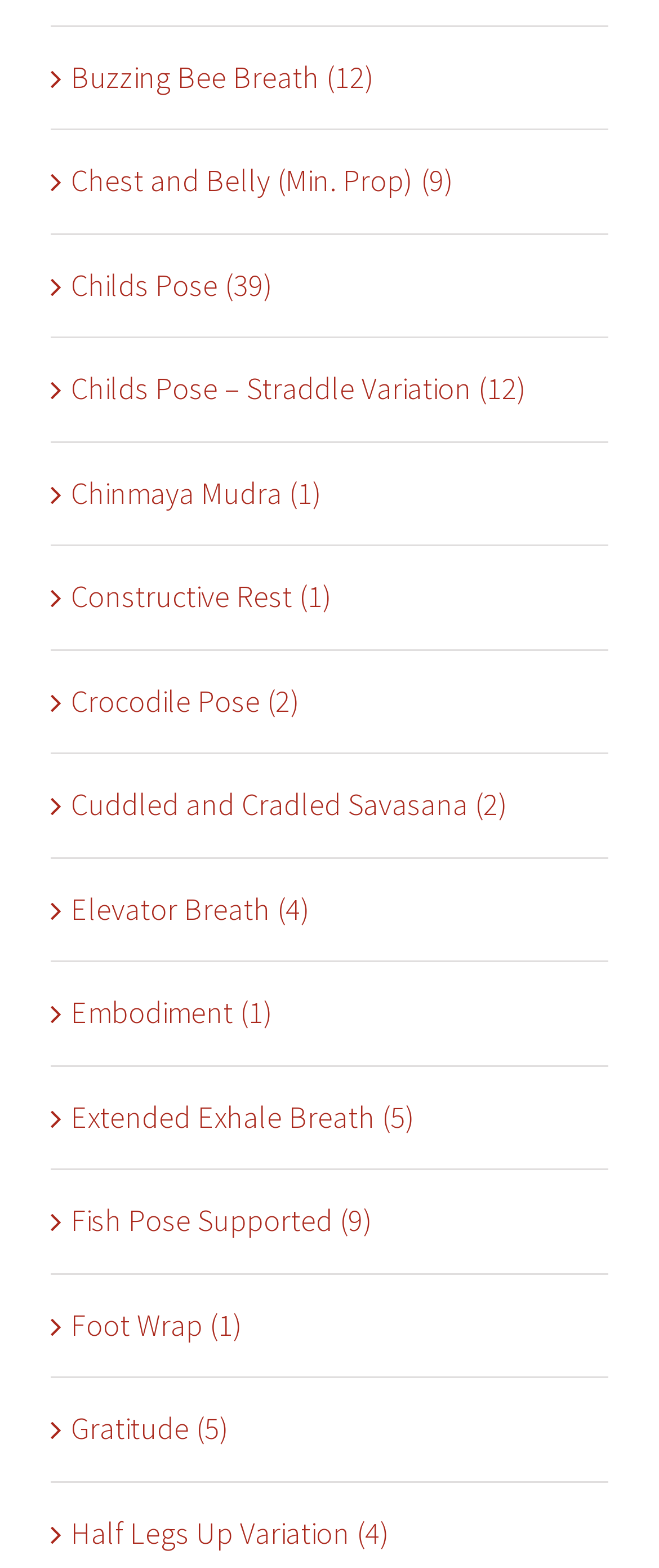Identify the bounding box for the UI element described as: "Buzzing Bee Breath (12)". Ensure the coordinates are four float numbers between 0 and 1, formatted as [left, top, right, bottom].

[0.108, 0.028, 0.897, 0.071]